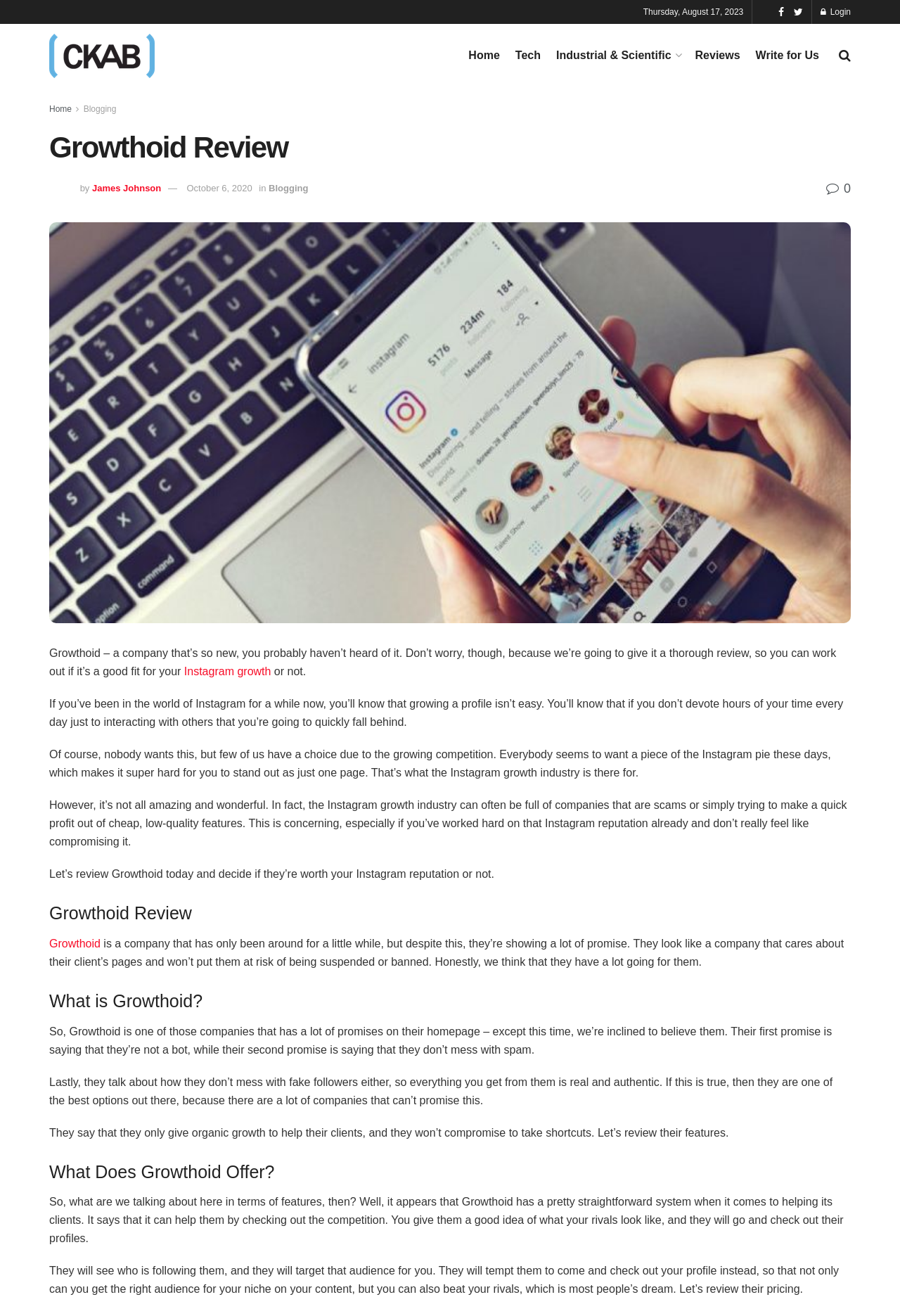Please identify the bounding box coordinates of the element's region that I should click in order to complete the following instruction: "Visit CKAB homepage". The bounding box coordinates consist of four float numbers between 0 and 1, i.e., [left, top, right, bottom].

[0.055, 0.025, 0.172, 0.059]